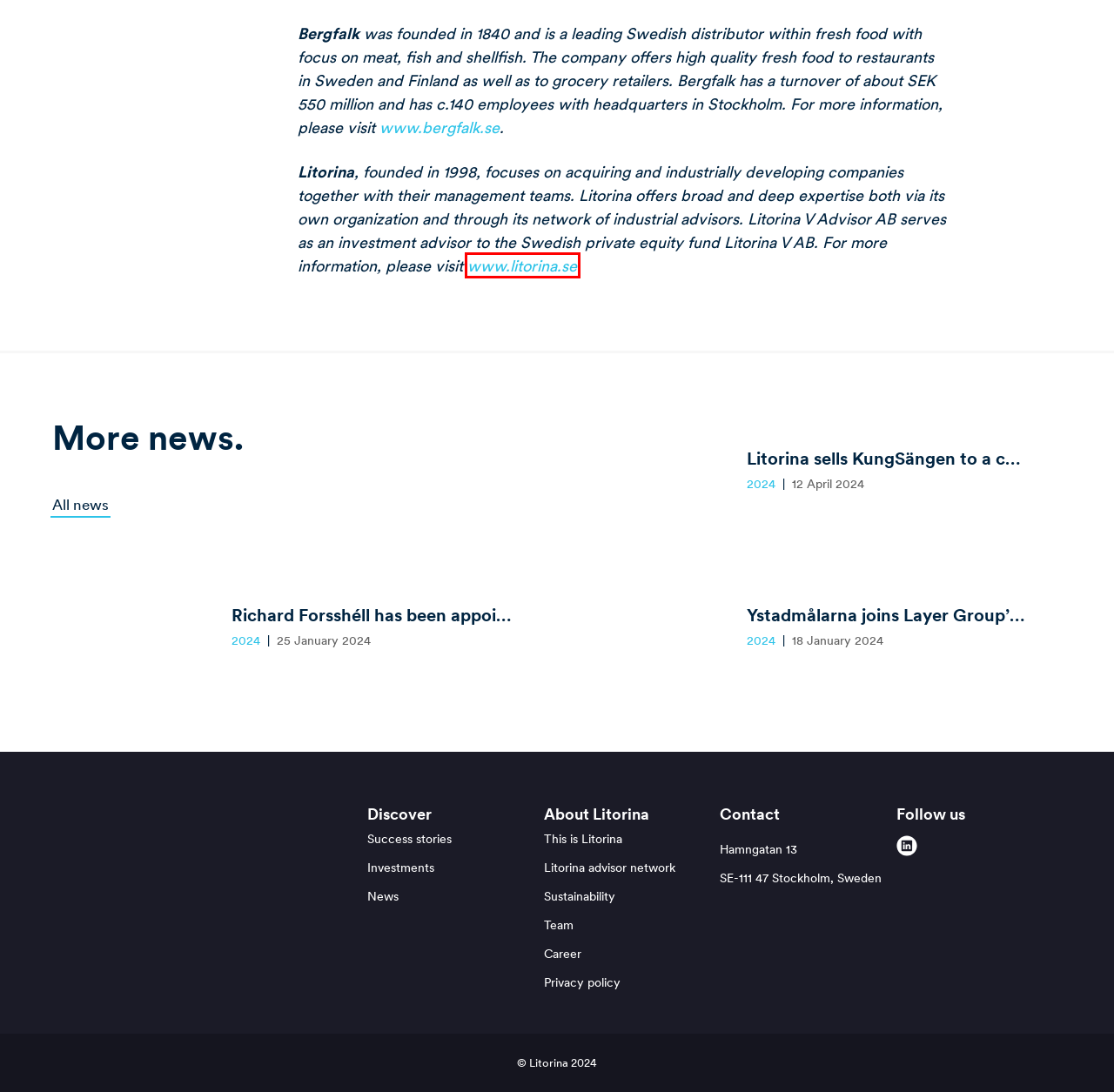Given a webpage screenshot with a UI element marked by a red bounding box, choose the description that best corresponds to the new webpage that will appear after clicking the element. The candidates are:
A. Investments | Litorina
B. Career - Litorina
C. Litorina – An active partner for value creation.
D. Johan i hallen & Bergfalks E-handel | Kött- och fiskgrossist | Johbeco
E. Privacy policy - Litorina
F. About Litorina | Litorina
G. Team | Litorina
H. 2024 Archives - Litorina

C